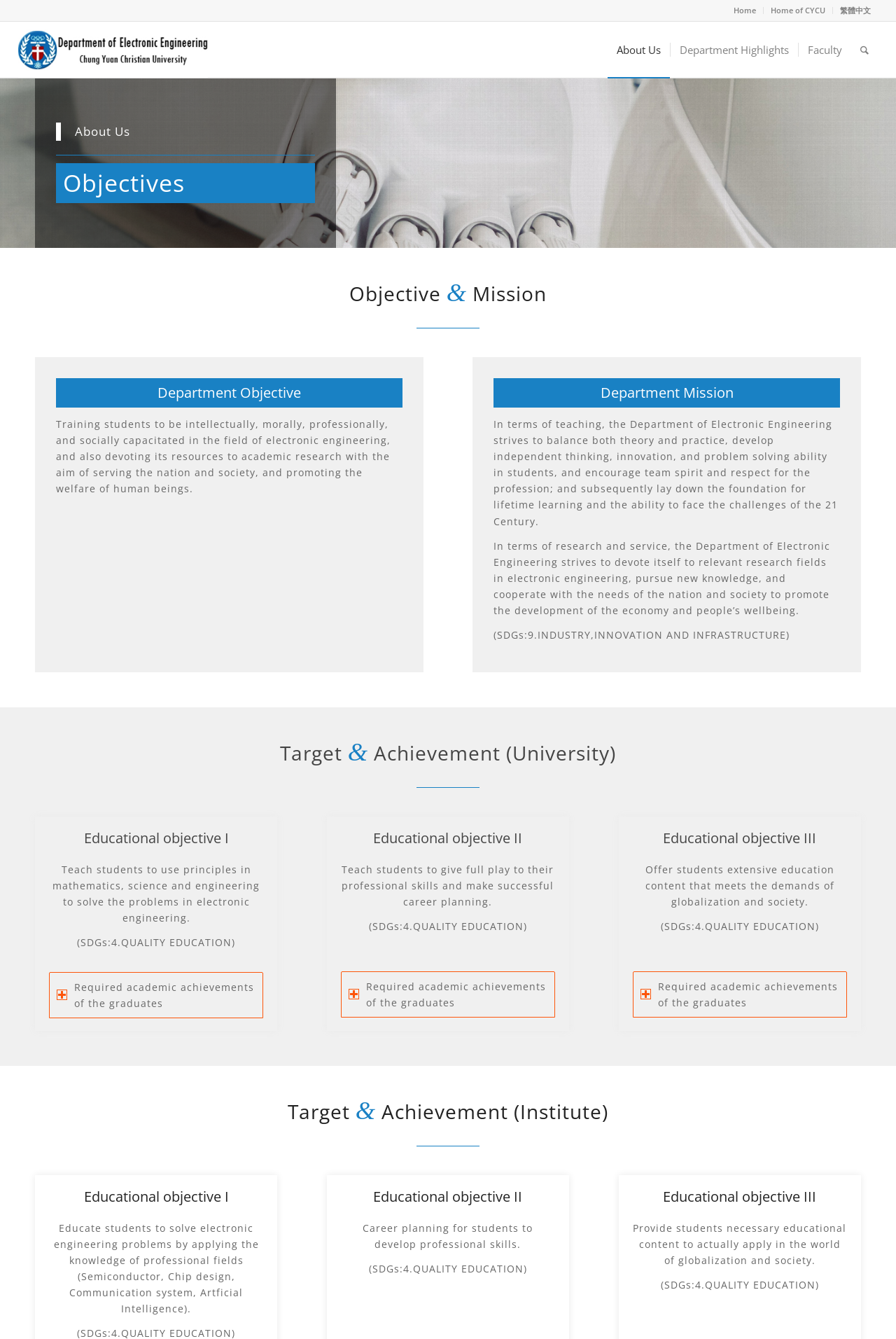Find the bounding box coordinates for the HTML element described in this sentence: "About Us". Provide the coordinates as four float numbers between 0 and 1, in the format [left, top, right, bottom].

[0.678, 0.016, 0.748, 0.058]